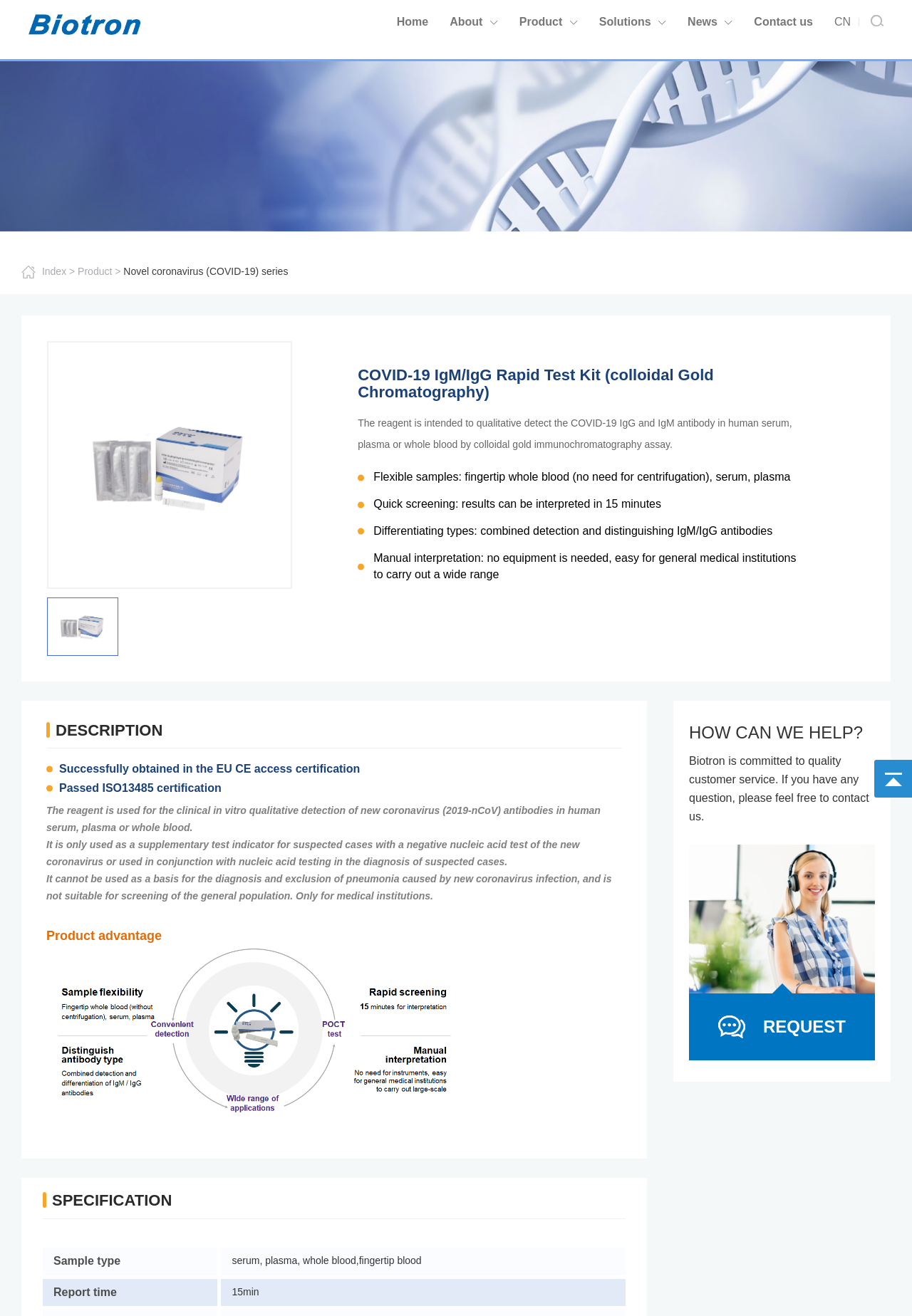Show the bounding box coordinates of the element that should be clicked to complete the task: "Go to the About page".

[0.493, 0.011, 0.546, 0.023]